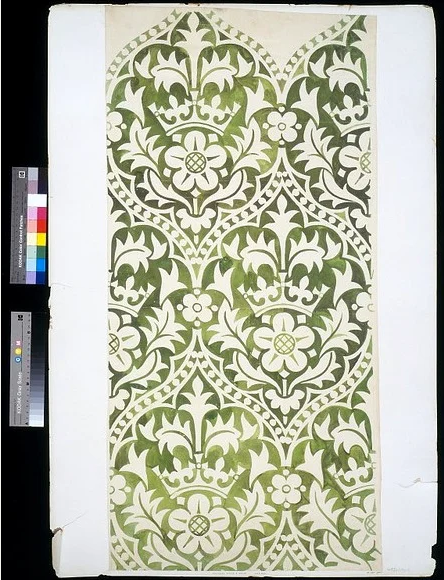Provide a comprehensive description of the image.

The image presents a stunning design featuring intricate floral patterns set against a rich green background. This decorative motif showcases a series of stylized flowers and foliage arranged in a symmetrical fashion, encapsulated within an elegant framework of arches and curves. The use of various shades of green adds depth and dimensionality to the design, while the white floral elements stand out prominently, creating a striking contrast. This artwork reflects a sophisticated aesthetic, likely inspired by historic decorative arts, and would blend beautifully in both modern and traditional interiors.